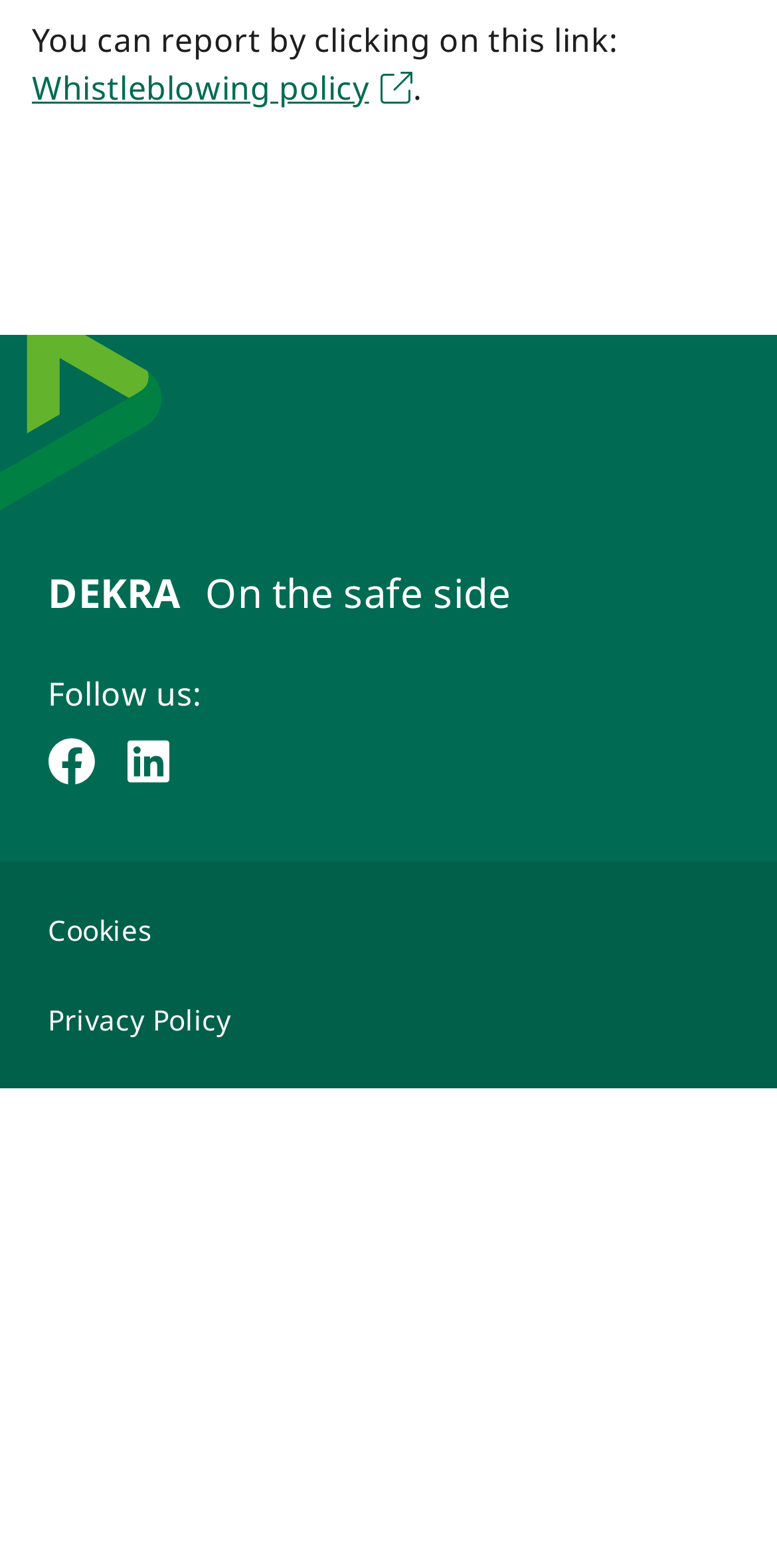What is the company name in the footer?
Please provide a comprehensive answer based on the contents of the image.

In the footer section, I found a StaticText element with text 'DEKRA', which is likely the company name.